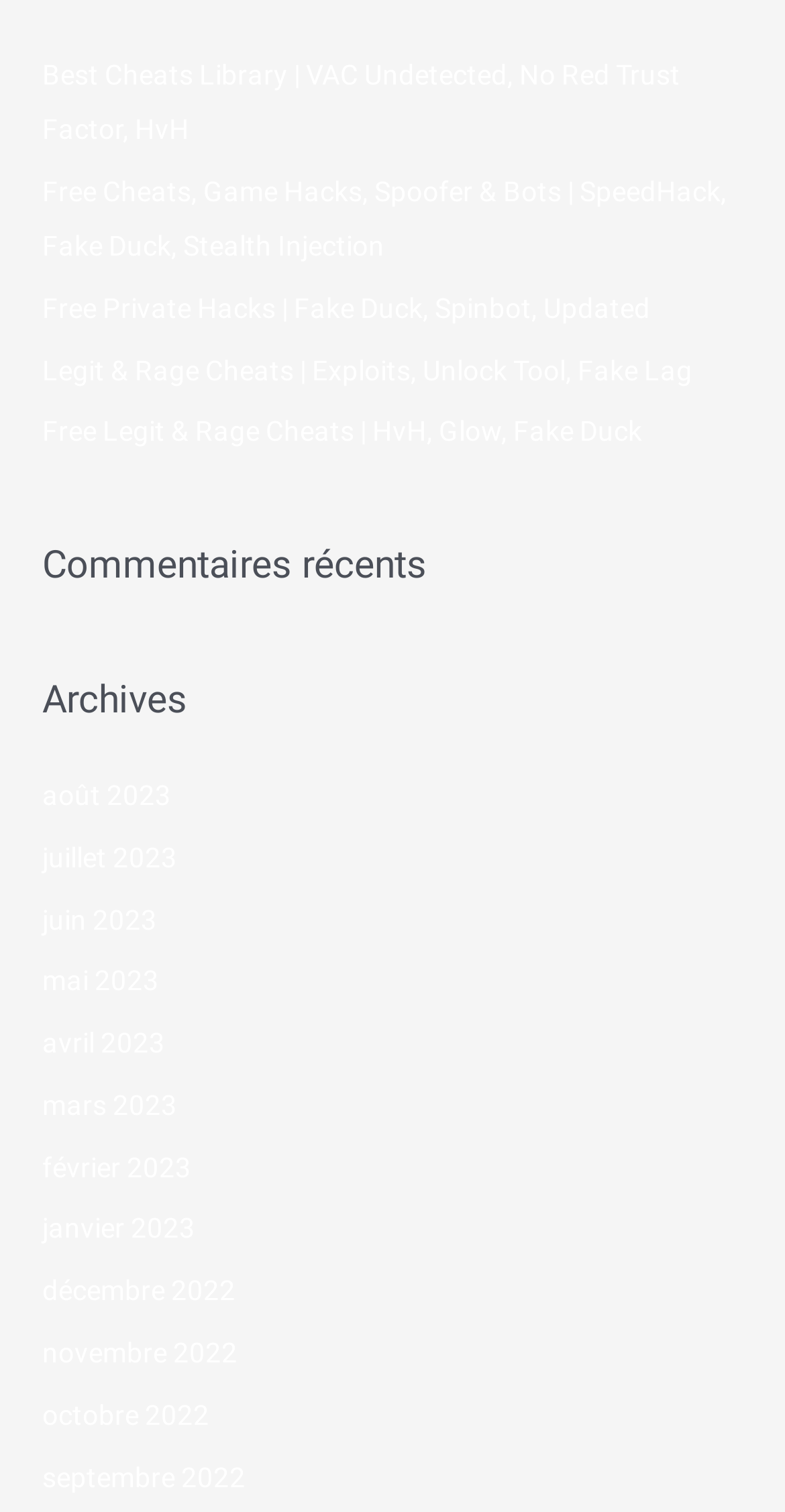Please find the bounding box coordinates of the element that needs to be clicked to perform the following instruction: "learn about the website". The bounding box coordinates should be four float numbers between 0 and 1, represented as [left, top, right, bottom].

None